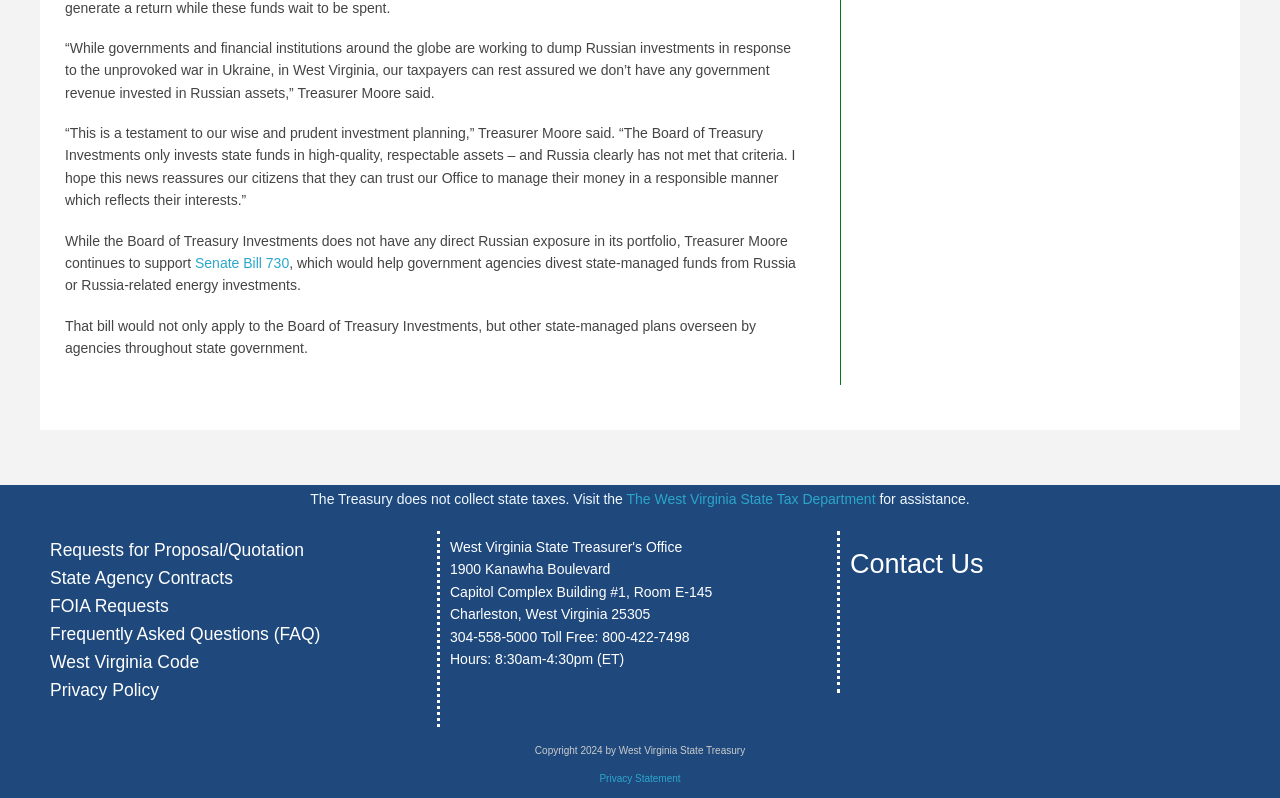Find the UI element described as: "State Agency Contracts" and predict its bounding box coordinates. Ensure the coordinates are four float numbers between 0 and 1, [left, top, right, bottom].

[0.039, 0.712, 0.182, 0.737]